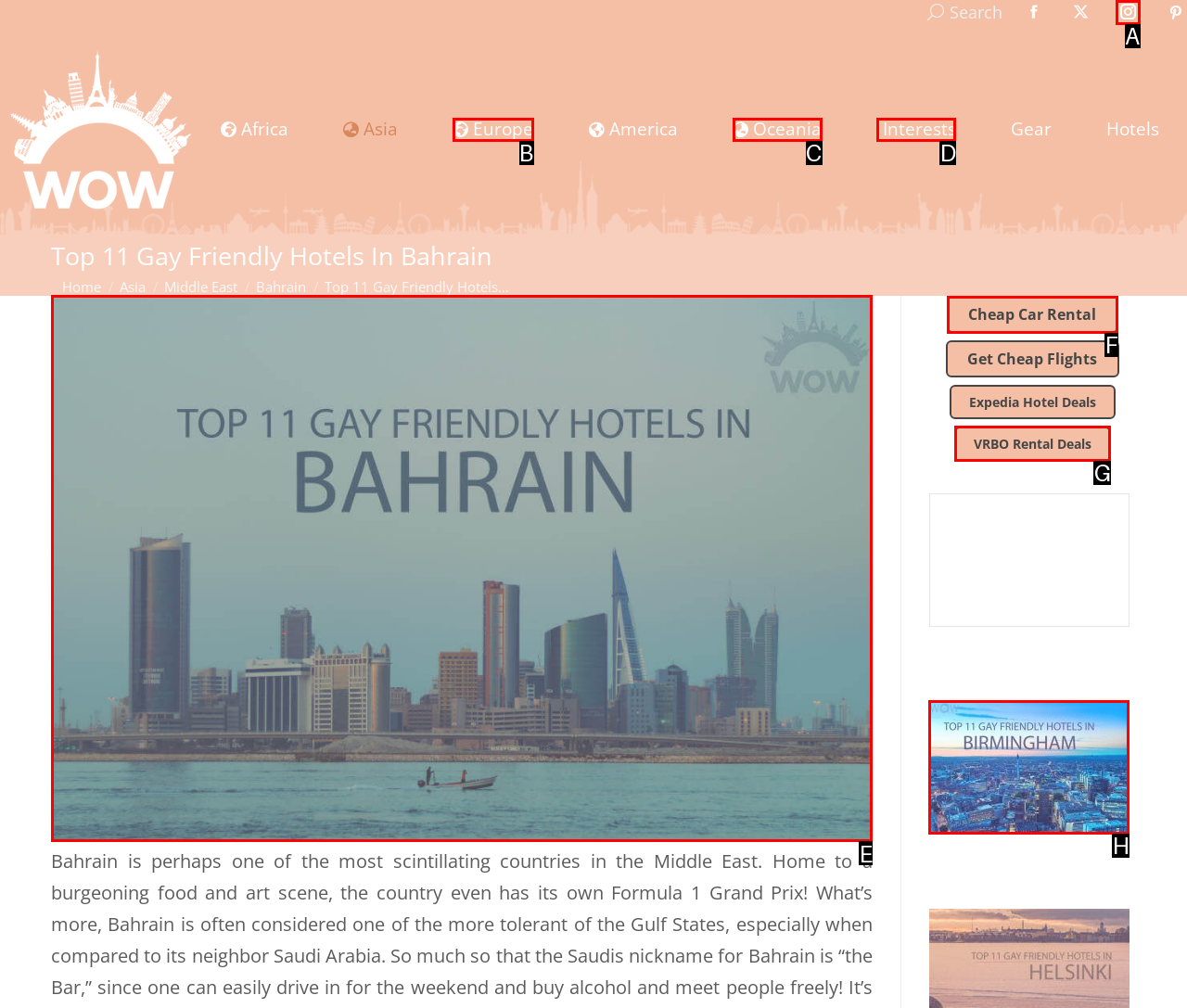Identify the HTML element you need to click to achieve the task: Click on the image of Top 11 Gay Friendly Hotels in Bahrain. Respond with the corresponding letter of the option.

E